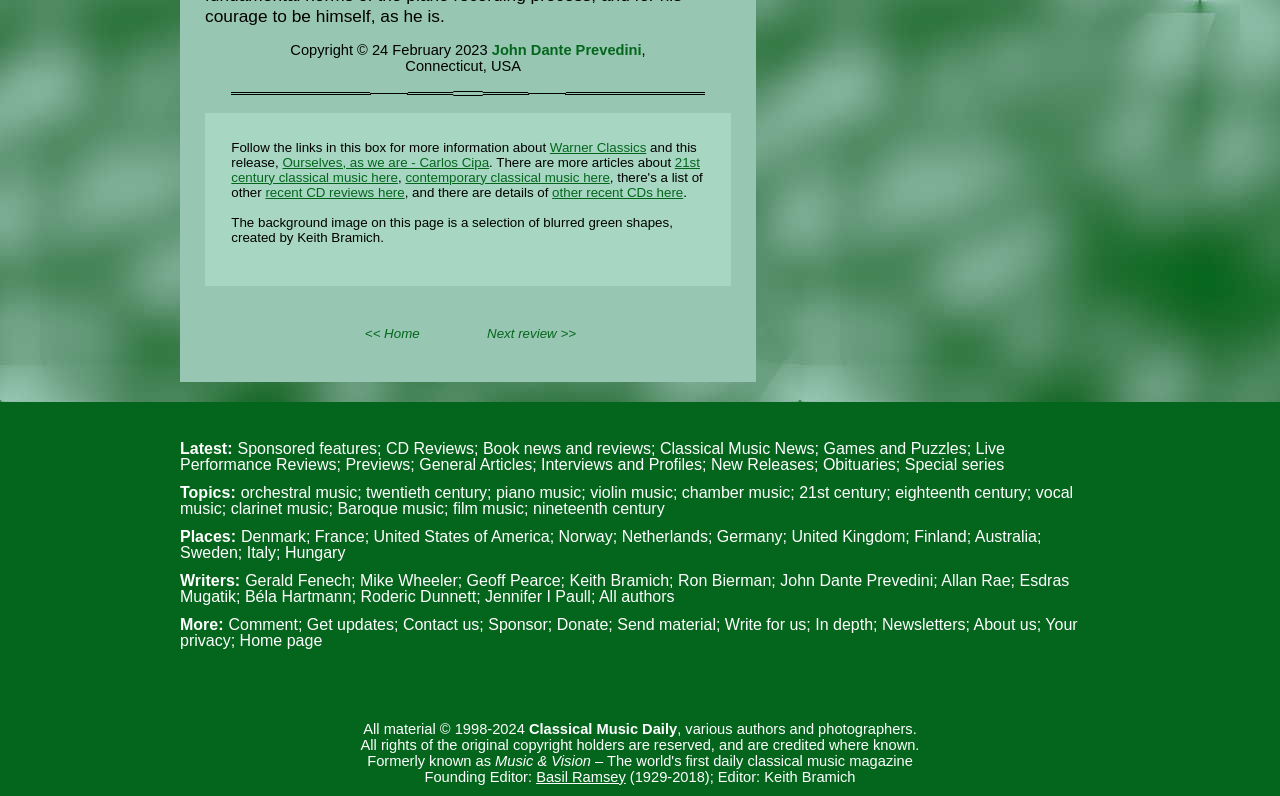Highlight the bounding box coordinates of the element you need to click to perform the following instruction: "Go to the Home page."

[0.285, 0.409, 0.328, 0.428]